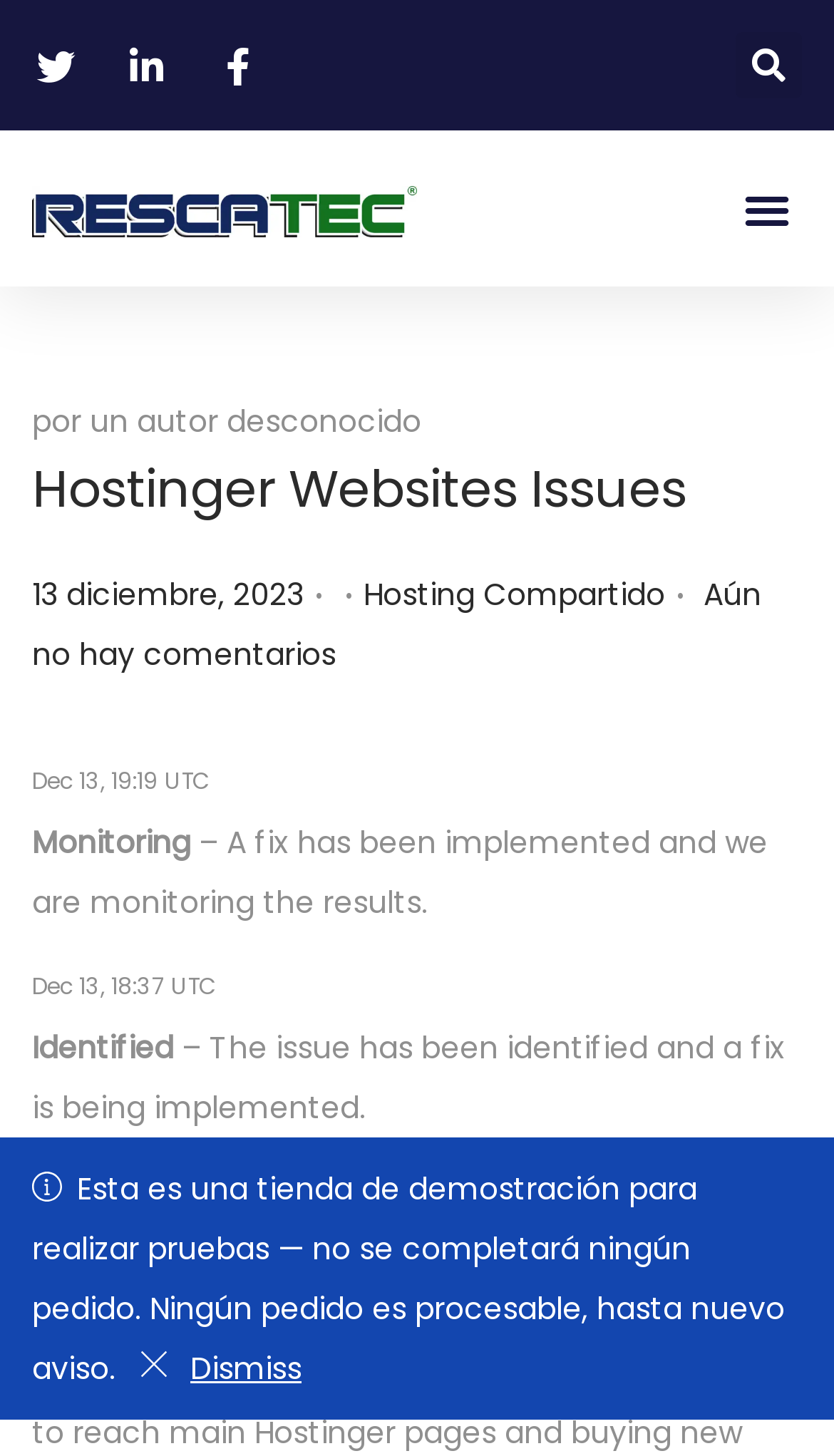Bounding box coordinates are specified in the format (top-left x, top-left y, bottom-right x, bottom-right y). All values are floating point numbers bounded between 0 and 1. Please provide the bounding box coordinate of the region this sentence describes: Search

[0.882, 0.022, 0.962, 0.068]